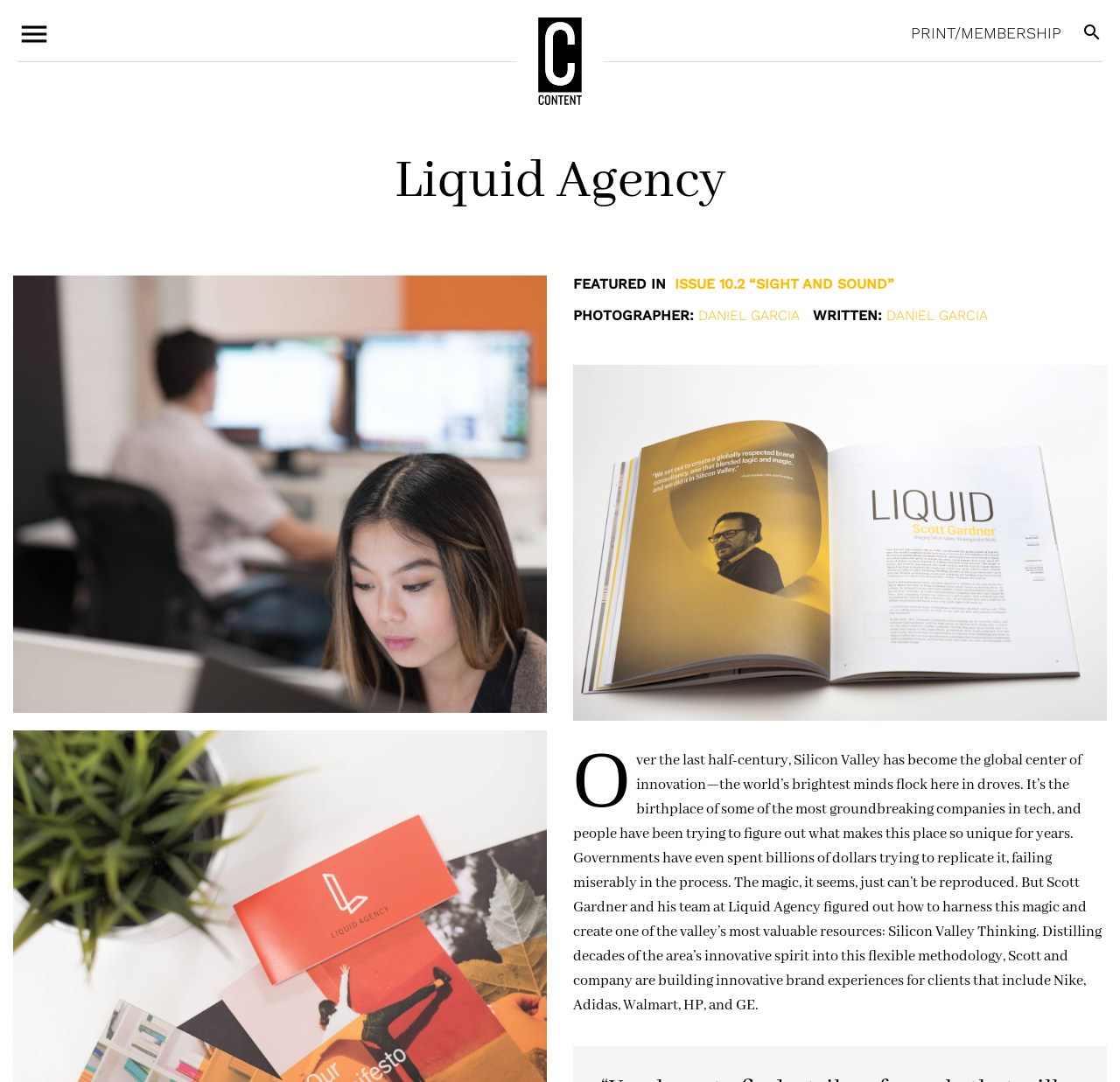What is the topic of the featured issue?
From the details in the image, answer the question comprehensively.

The topic of the featured issue is mentioned in the link element with the text 'ISSUE 10.2 “SIGHT AND SOUND”' at coordinates [0.598, 0.255, 0.798, 0.27].